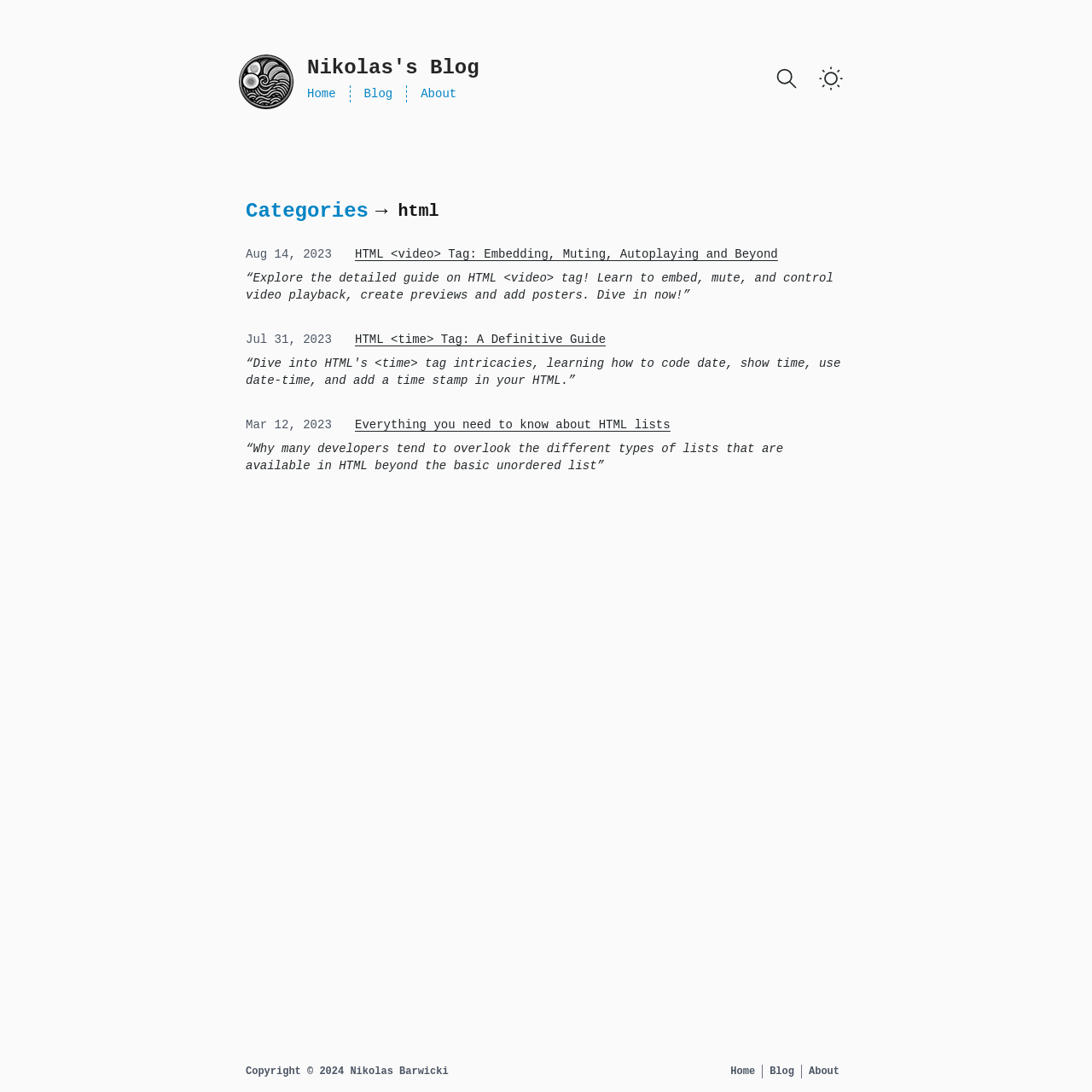Specify the bounding box coordinates of the element's area that should be clicked to execute the given instruction: "read HTML <video> Tag article". The coordinates should be four float numbers between 0 and 1, i.e., [left, top, right, bottom].

[0.325, 0.227, 0.712, 0.239]